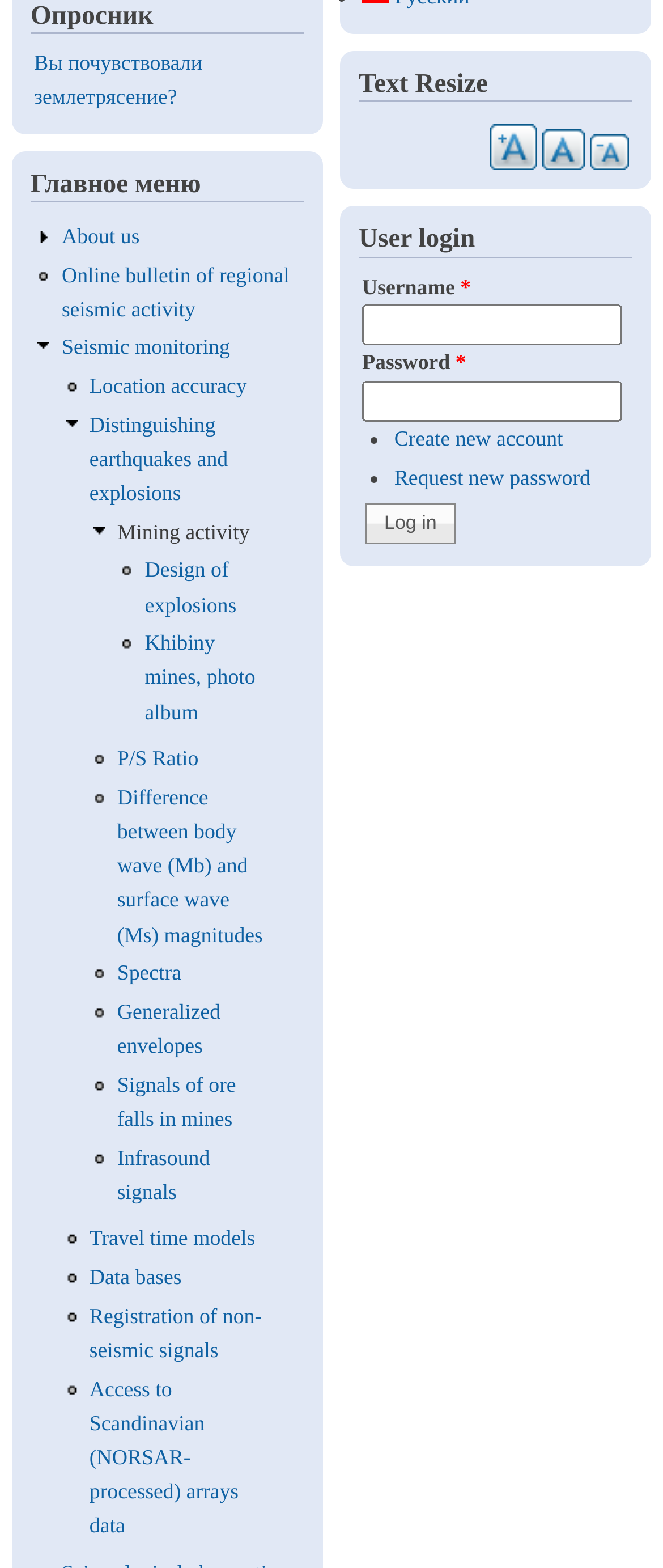Answer the following in one word or a short phrase: 
What is the function of the 'Log in' button?

To log in